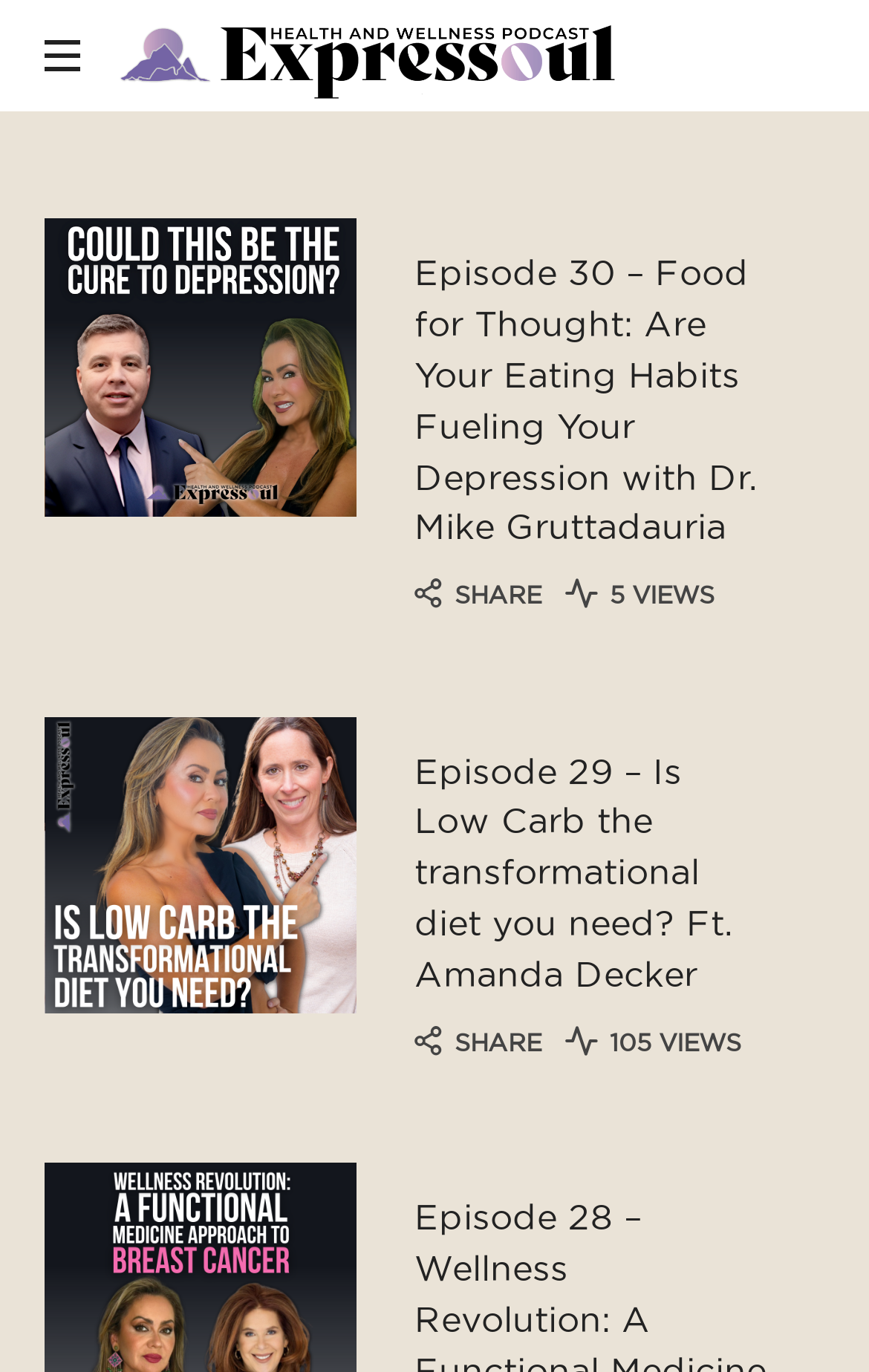Please give a succinct answer to the question in one word or phrase:
What is the name of the podcast?

Expressoul Health & Wellness Podcast